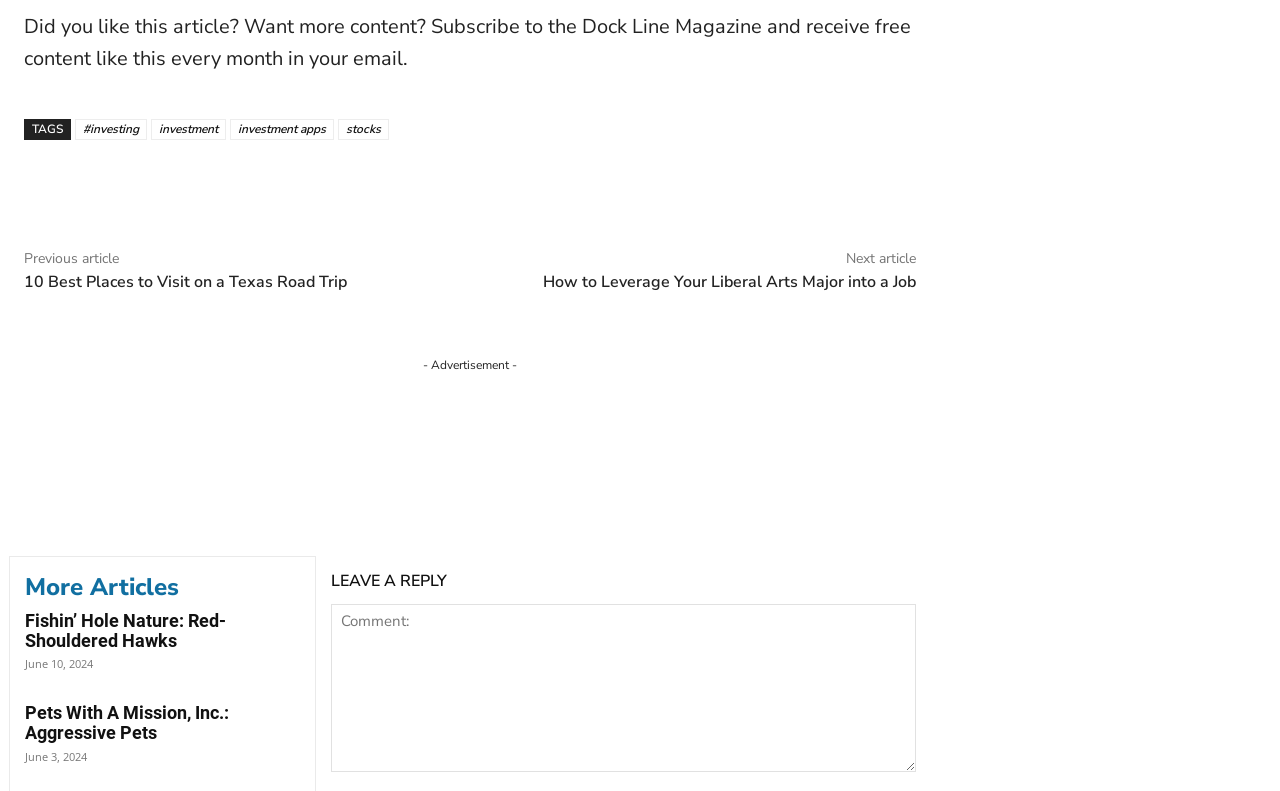How can users share the article?
Could you give a comprehensive explanation in response to this question?

The webpage provides social media links, represented by icons, which allow users to share the article on various platforms.